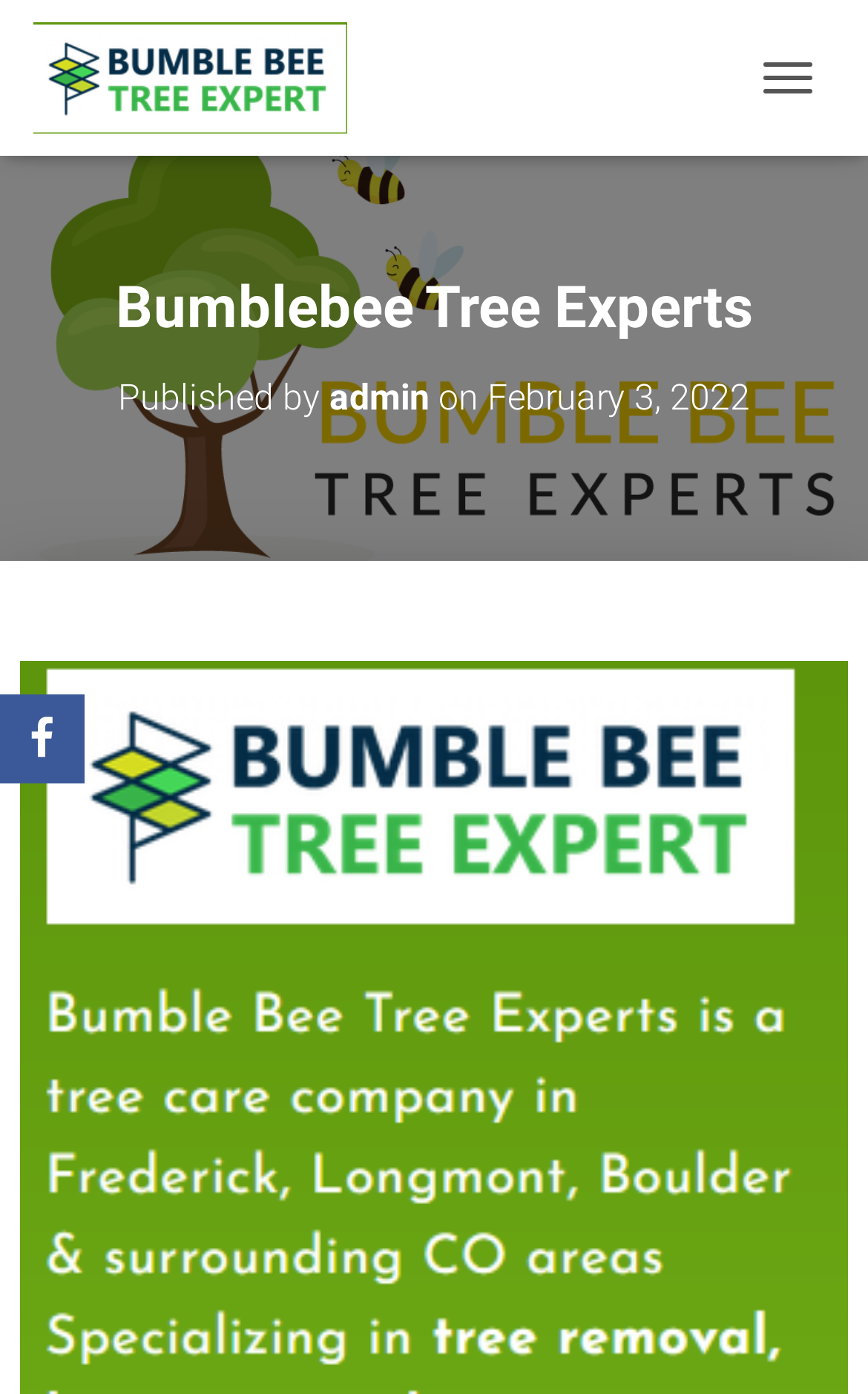What is the company name?
Based on the visual content, answer with a single word or a brief phrase.

Bumblebee Tree Experts